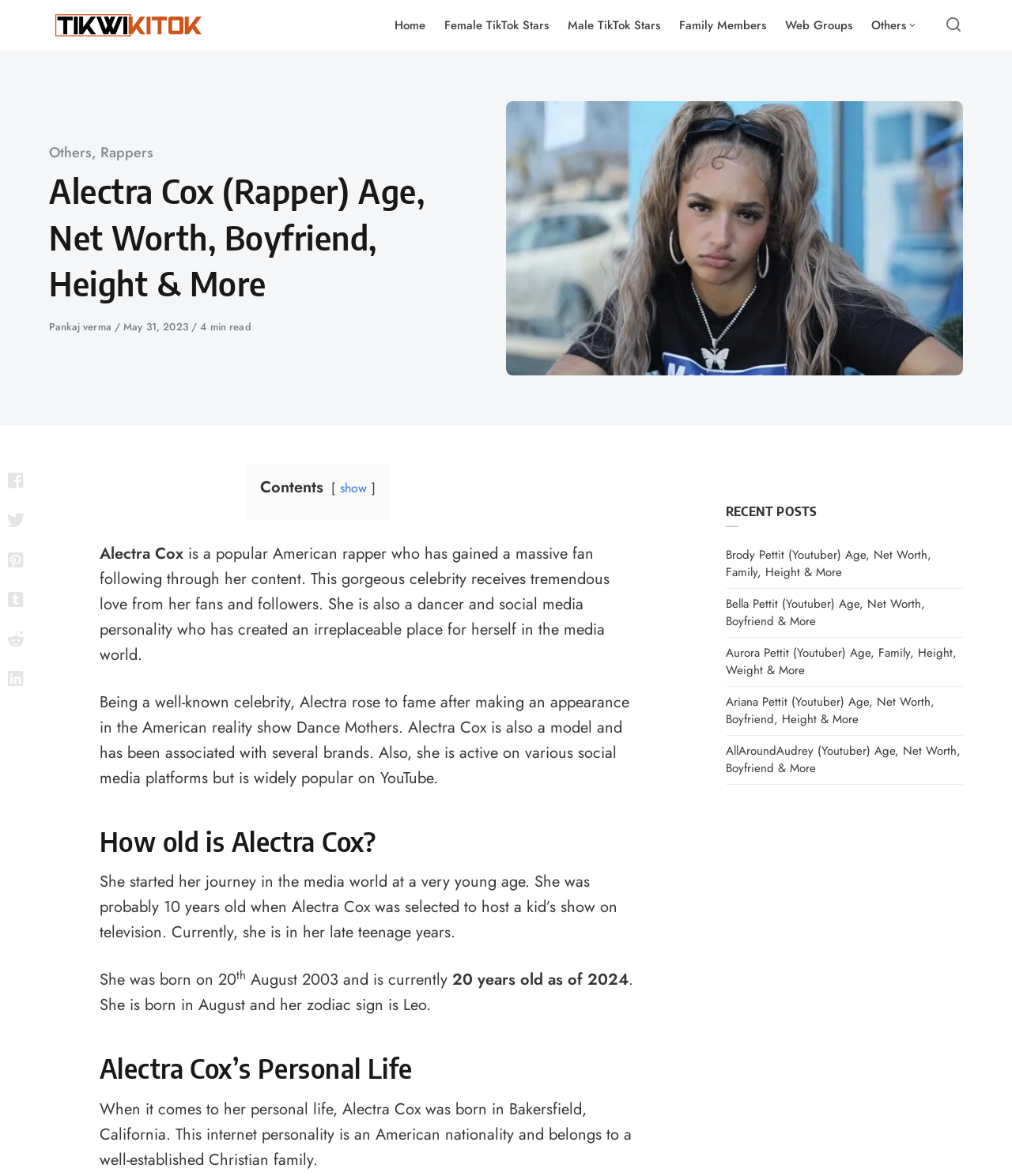Respond to the question with just a single word or phrase: 
What is Alectra Cox's zodiac sign?

Leo